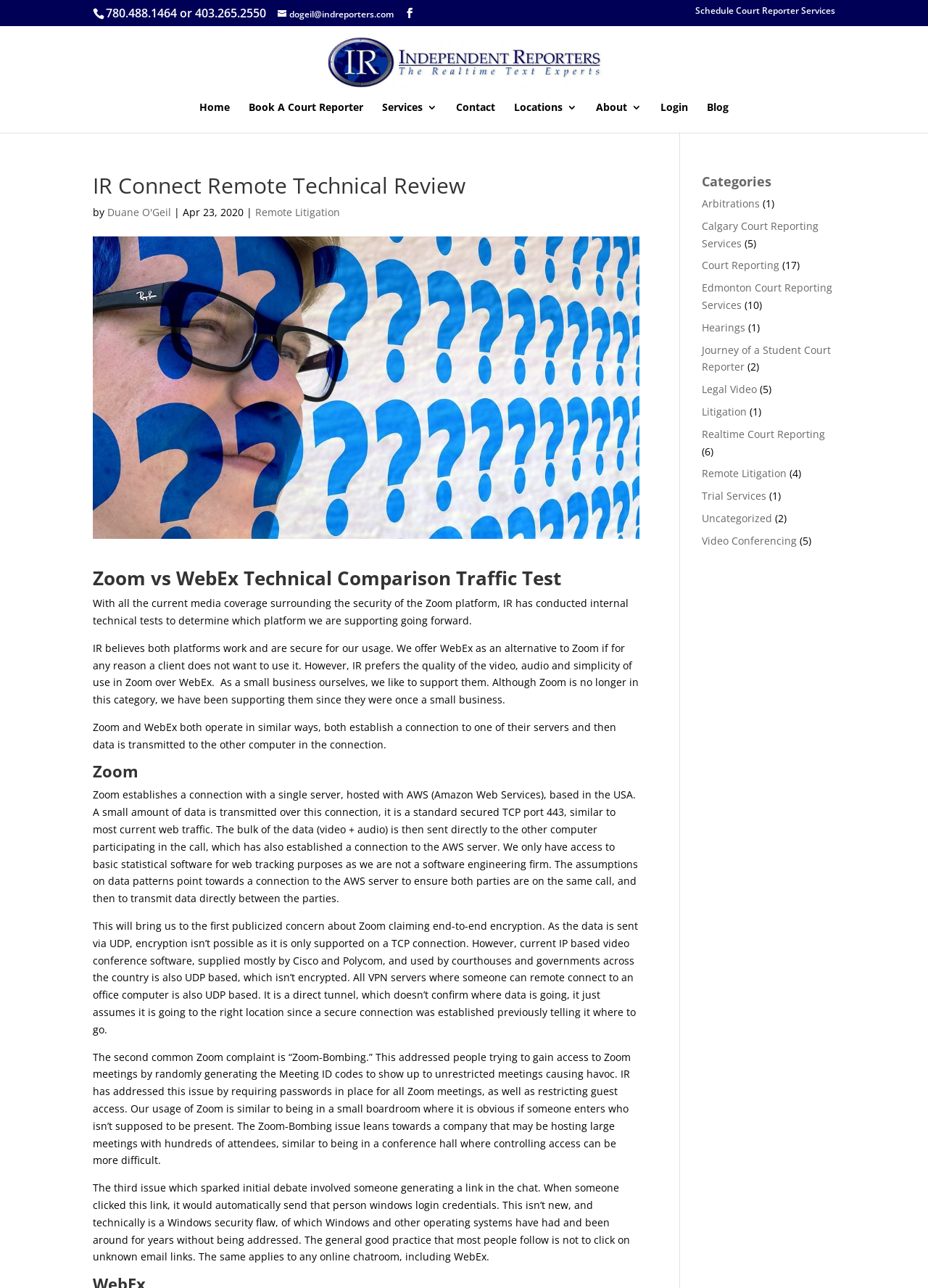Please answer the following question using a single word or phrase: What is the security concern related to Zoom's end-to-end encryption?

Data is sent via UDP